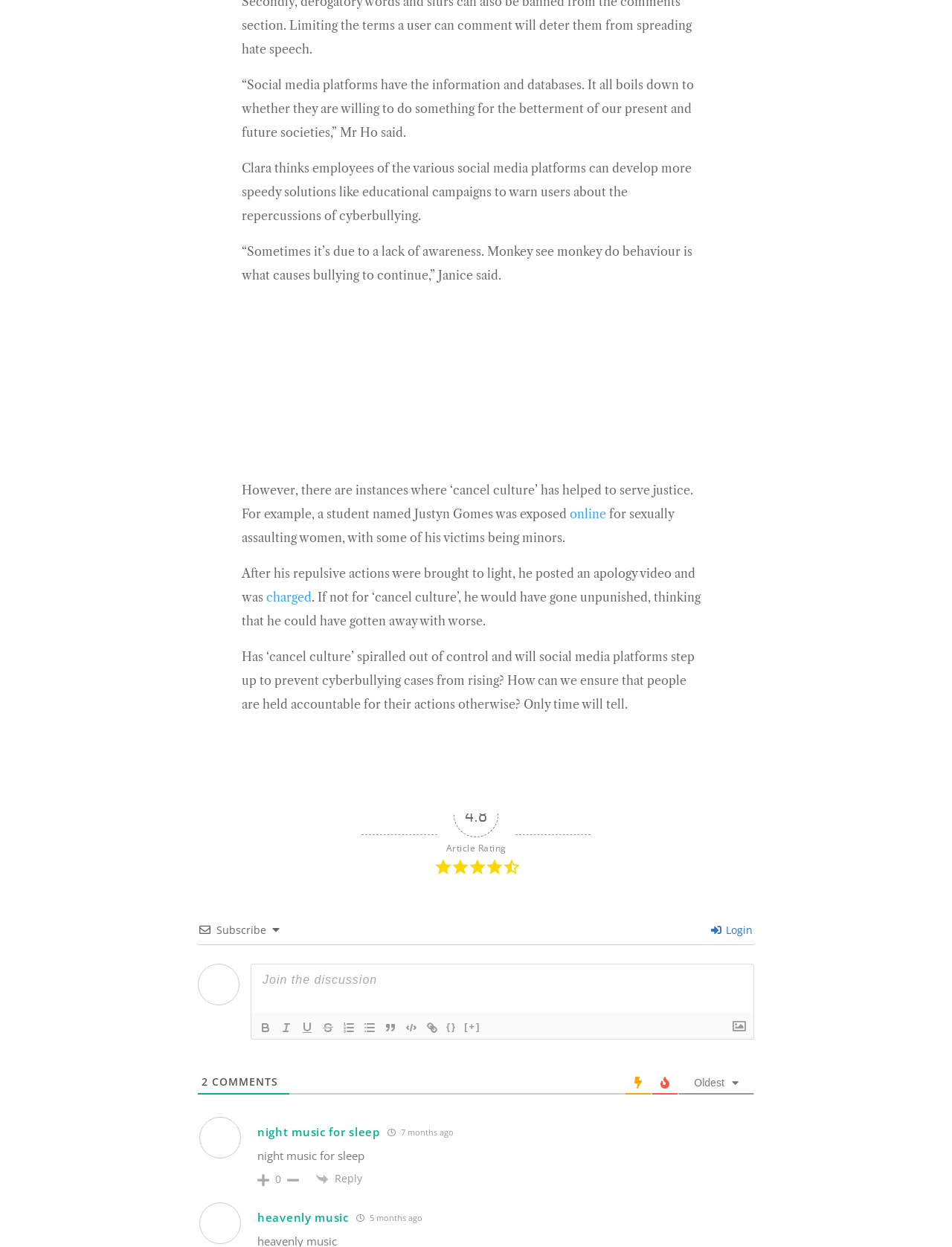Respond to the following query with just one word or a short phrase: 
How many comments are there?

2